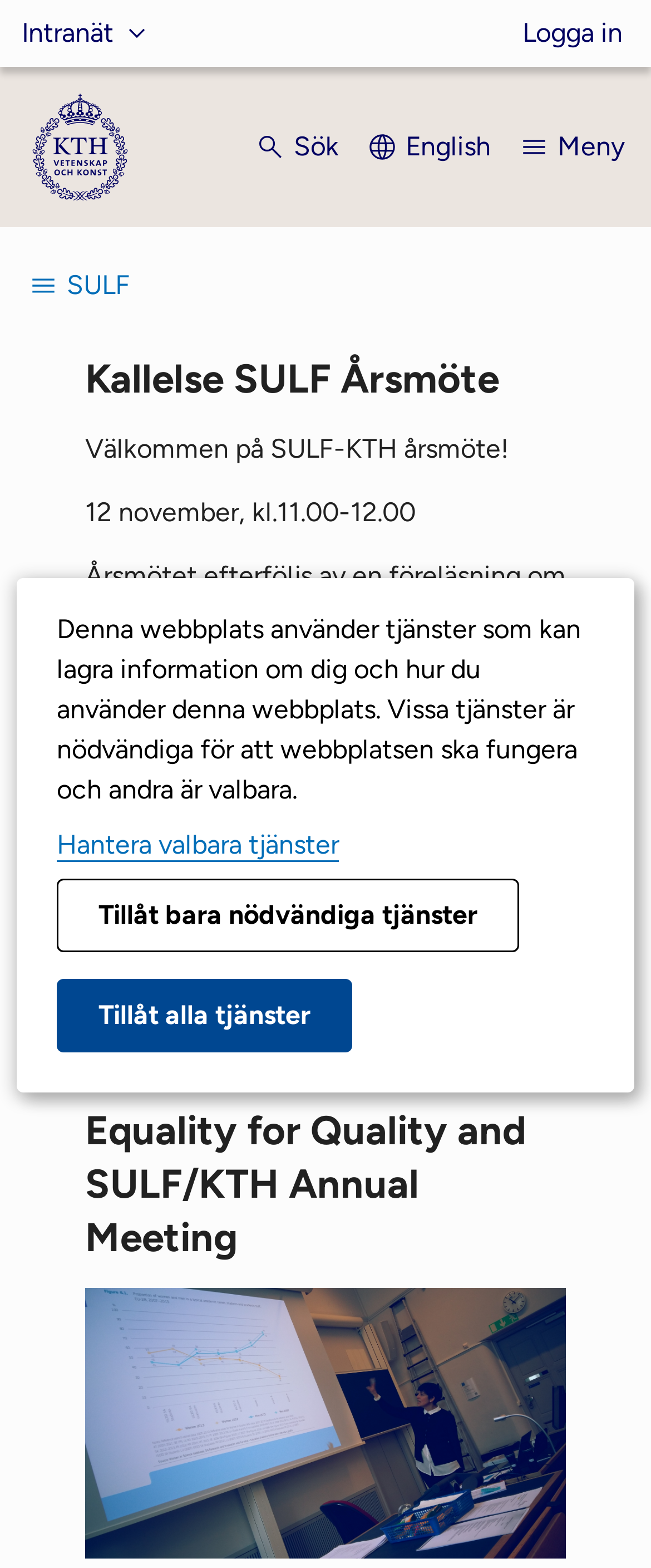Please identify the bounding box coordinates of the clickable area that will allow you to execute the instruction: "Visit Chi Phi Delta Pi".

None